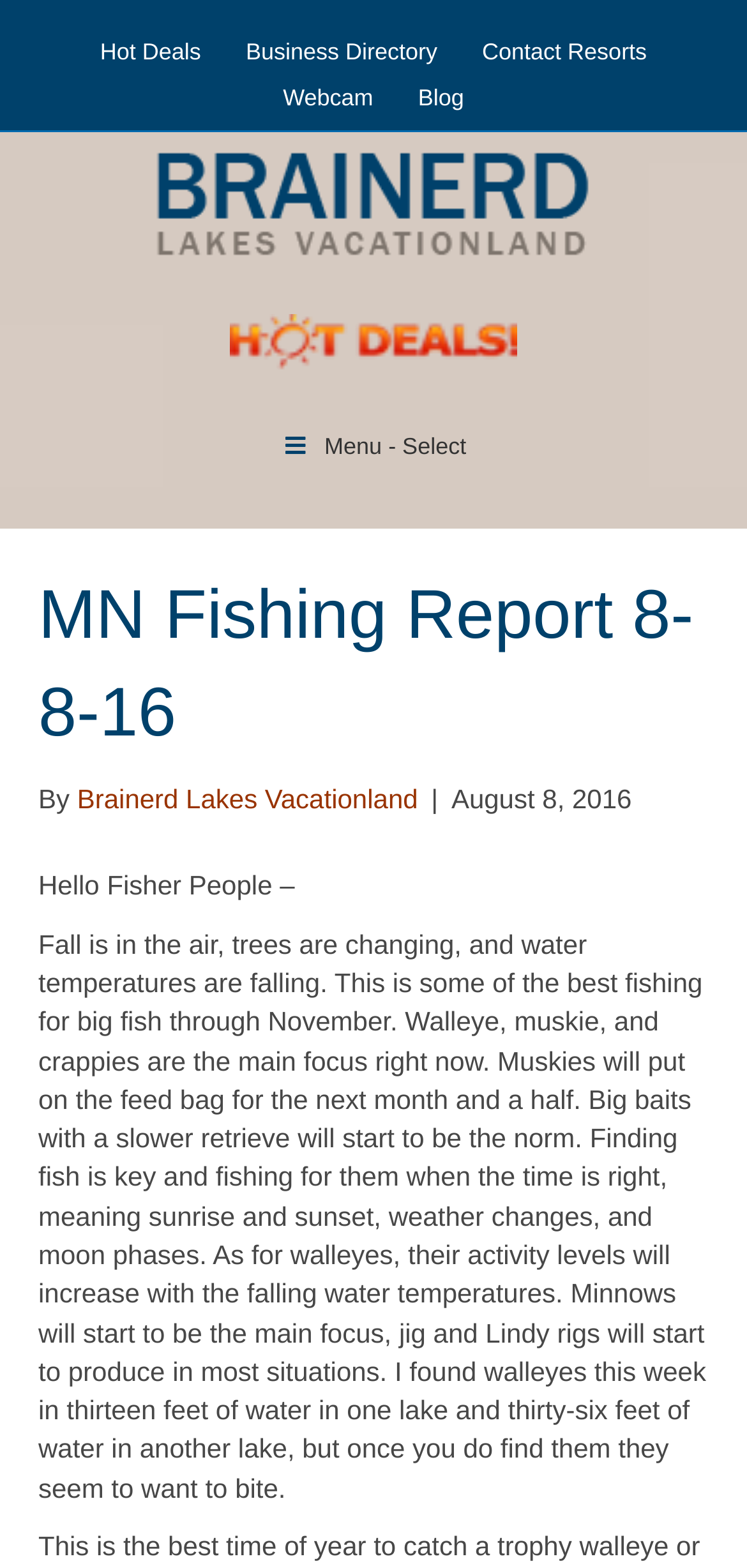Determine the bounding box coordinates for the area that should be clicked to carry out the following instruction: "Check the Webcam".

[0.353, 0.048, 0.525, 0.077]